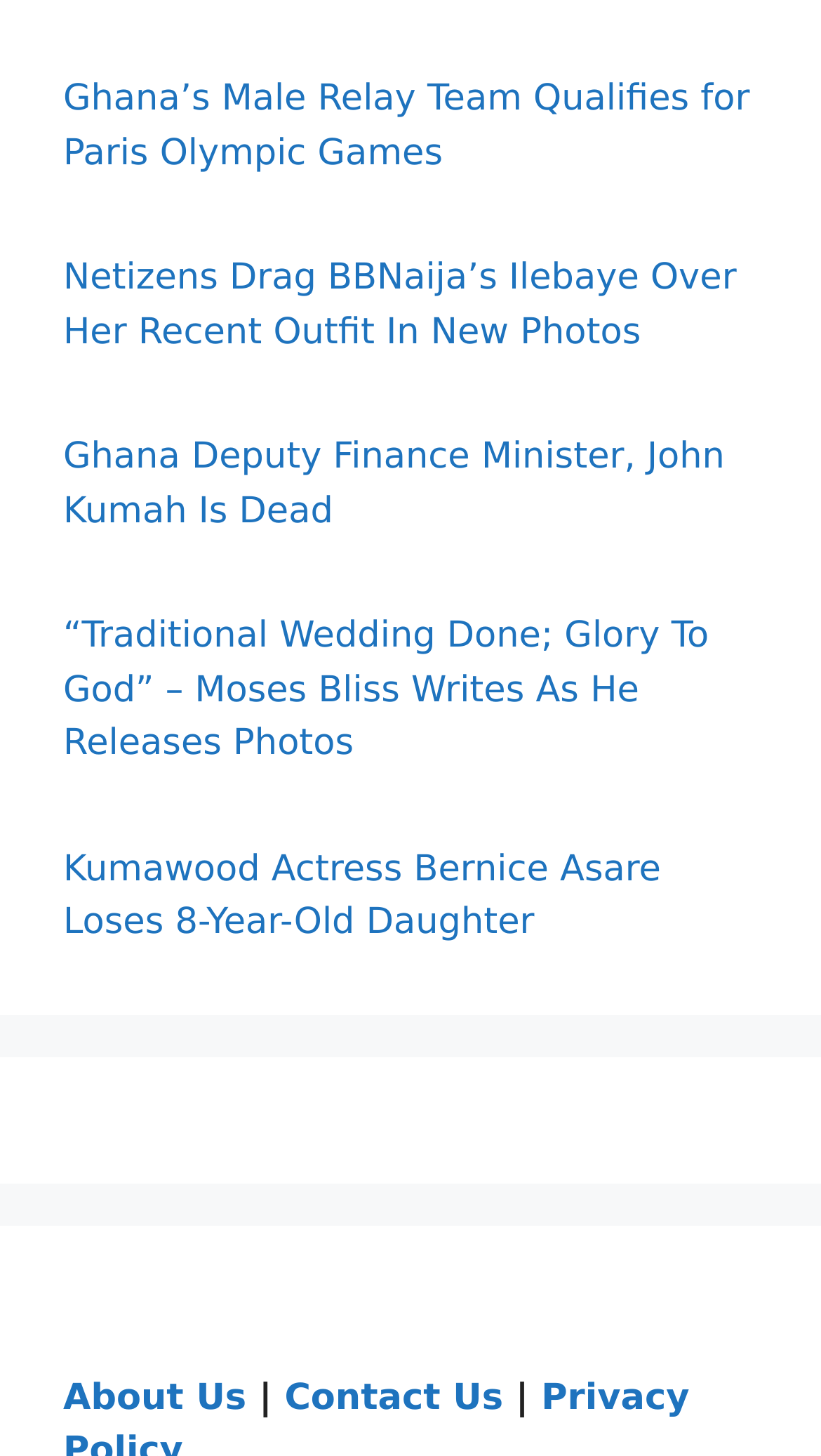How many news articles are displayed?
Look at the image and respond with a one-word or short-phrase answer.

5